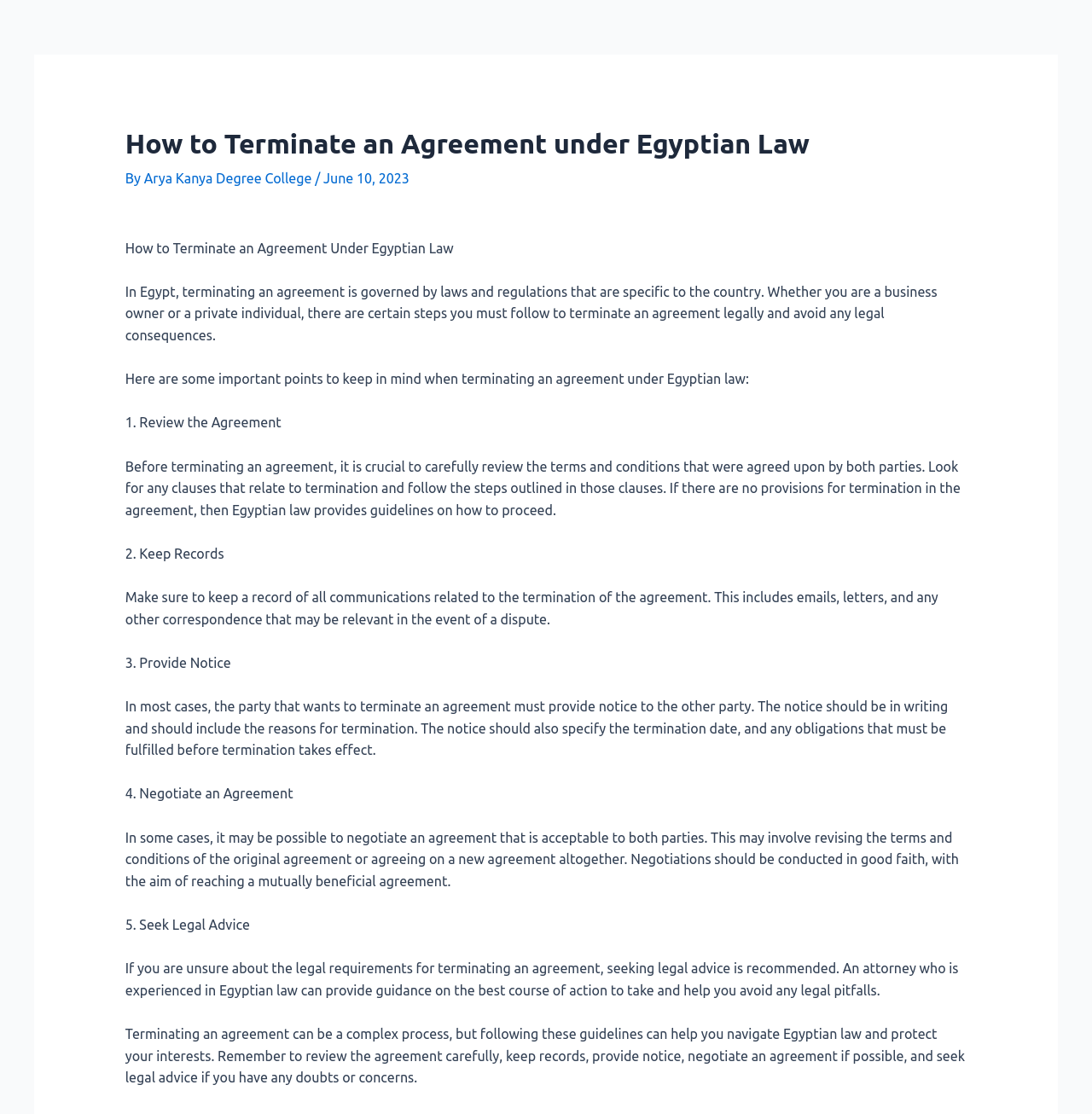What is the importance of keeping records?
Please provide a comprehensive answer based on the visual information in the image.

According to the webpage, keeping a record of all communications related to the termination of the agreement is important in case of a dispute, as it can serve as evidence to support your claim.